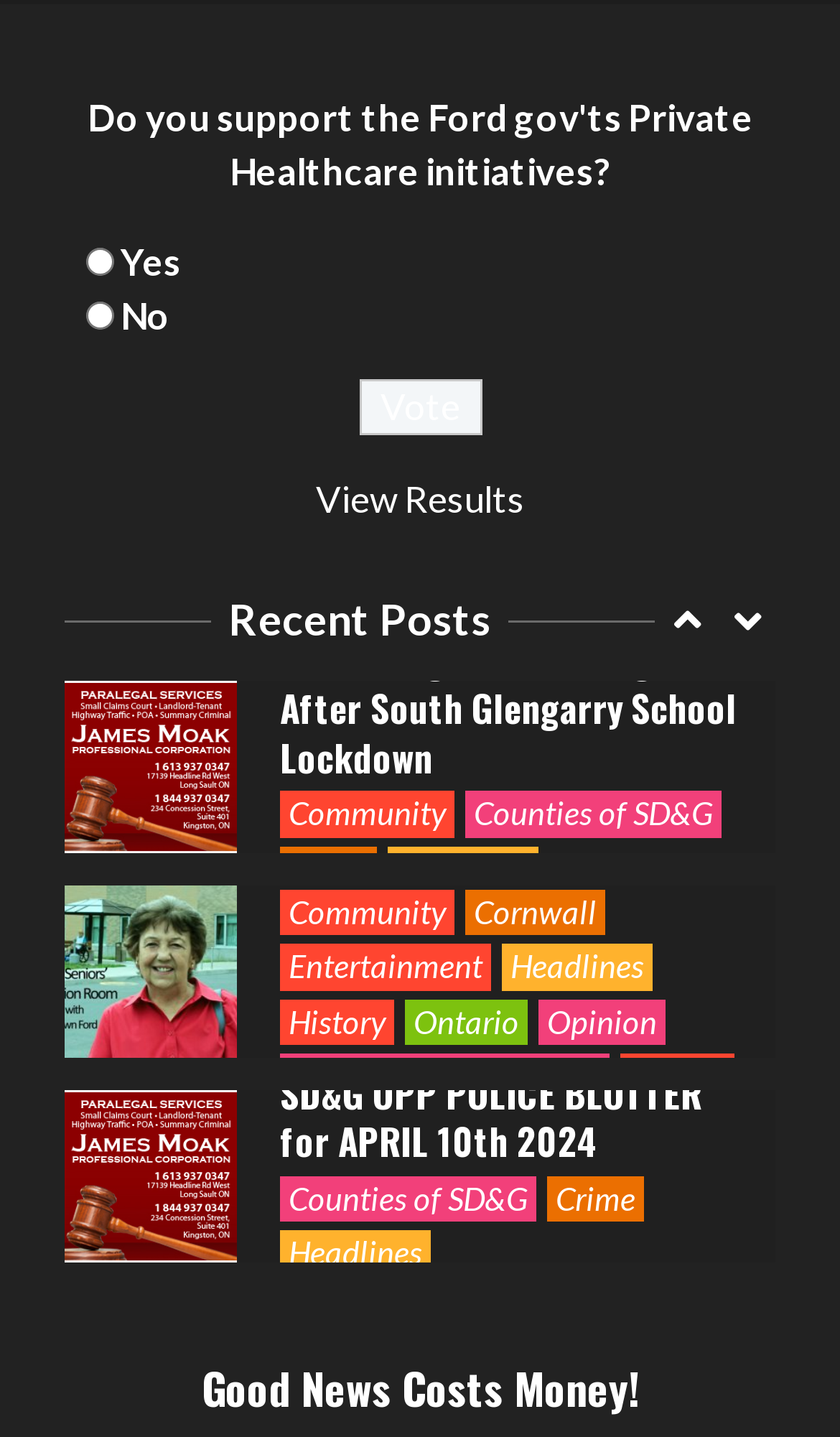Specify the bounding box coordinates of the element's region that should be clicked to achieve the following instruction: "Read Recent Posts". The bounding box coordinates consist of four float numbers between 0 and 1, in the format [left, top, right, bottom].

[0.077, 0.411, 0.779, 0.451]